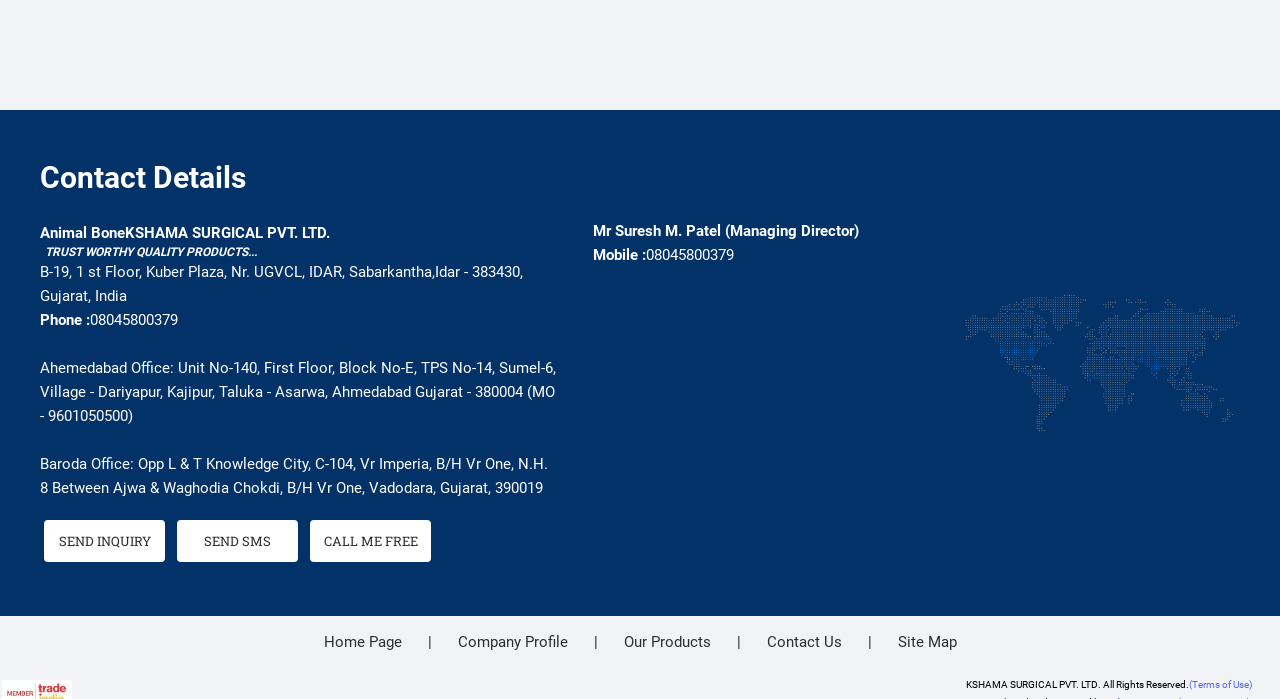Please determine the bounding box coordinates for the element that should be clicked to follow these instructions: "Visit Home Page".

[0.253, 0.906, 0.314, 0.932]